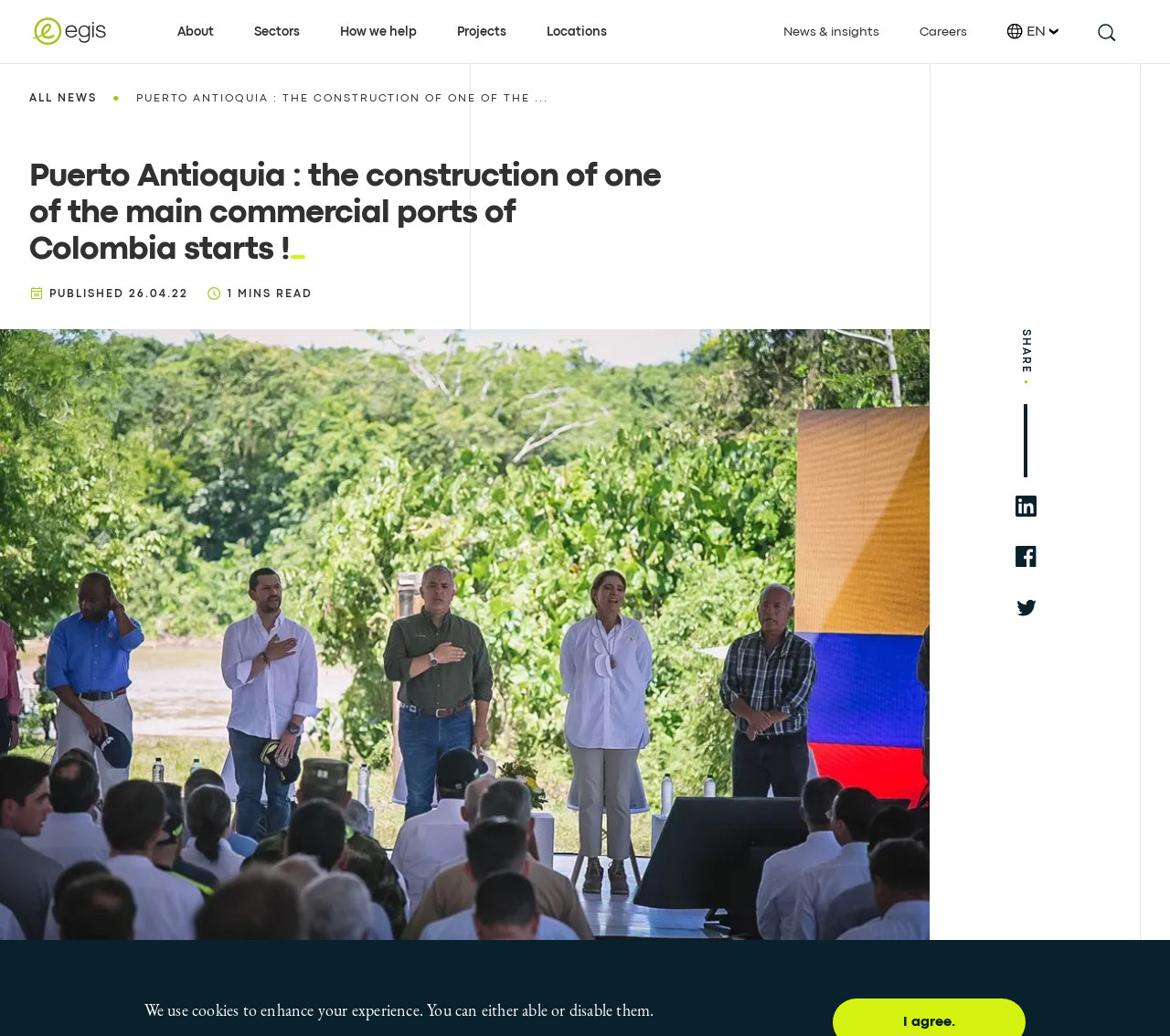Show the bounding box coordinates for the HTML element as described: "Egis - Home page".

[0.025, 0.0, 0.093, 0.061]